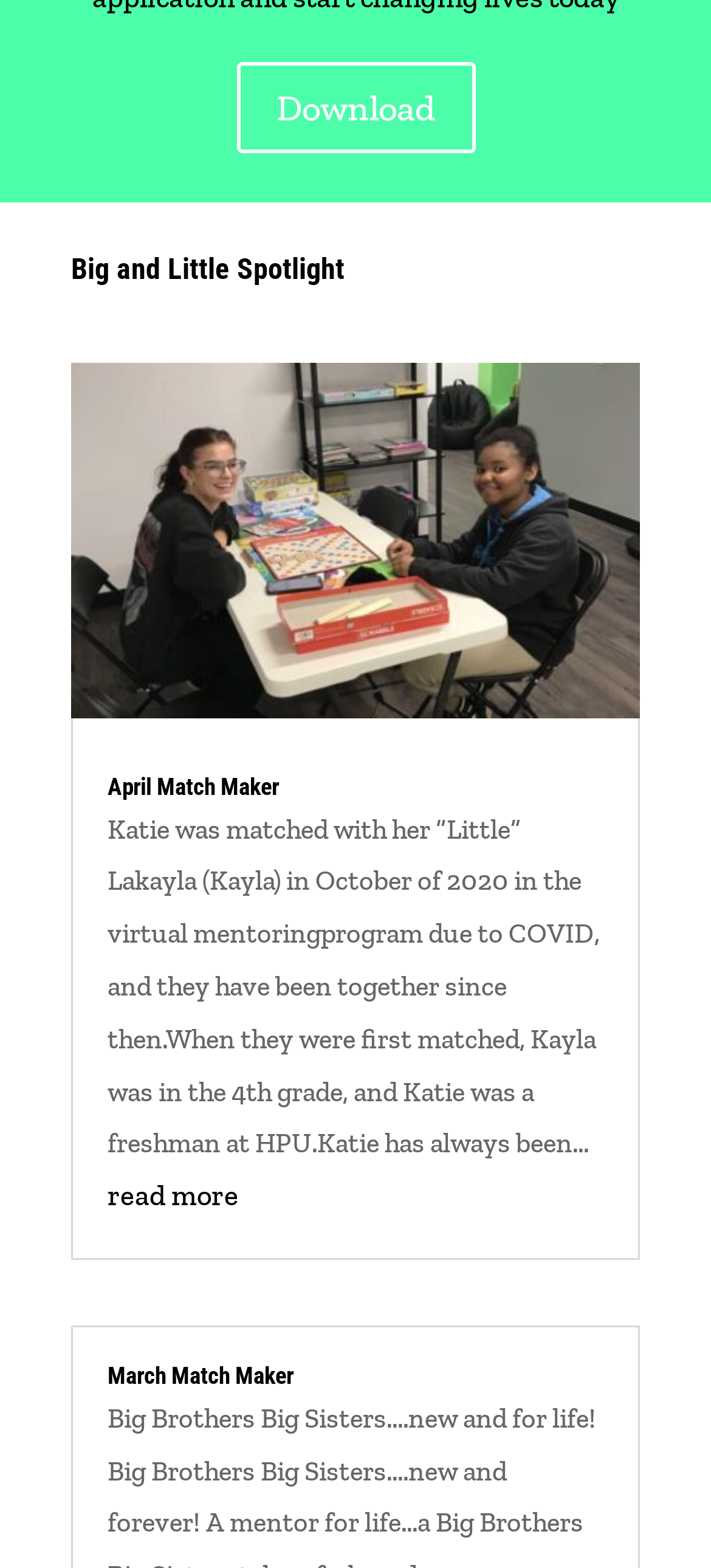From the webpage screenshot, predict the bounding box of the UI element that matches this description: "read more".

[0.151, 0.751, 0.336, 0.773]